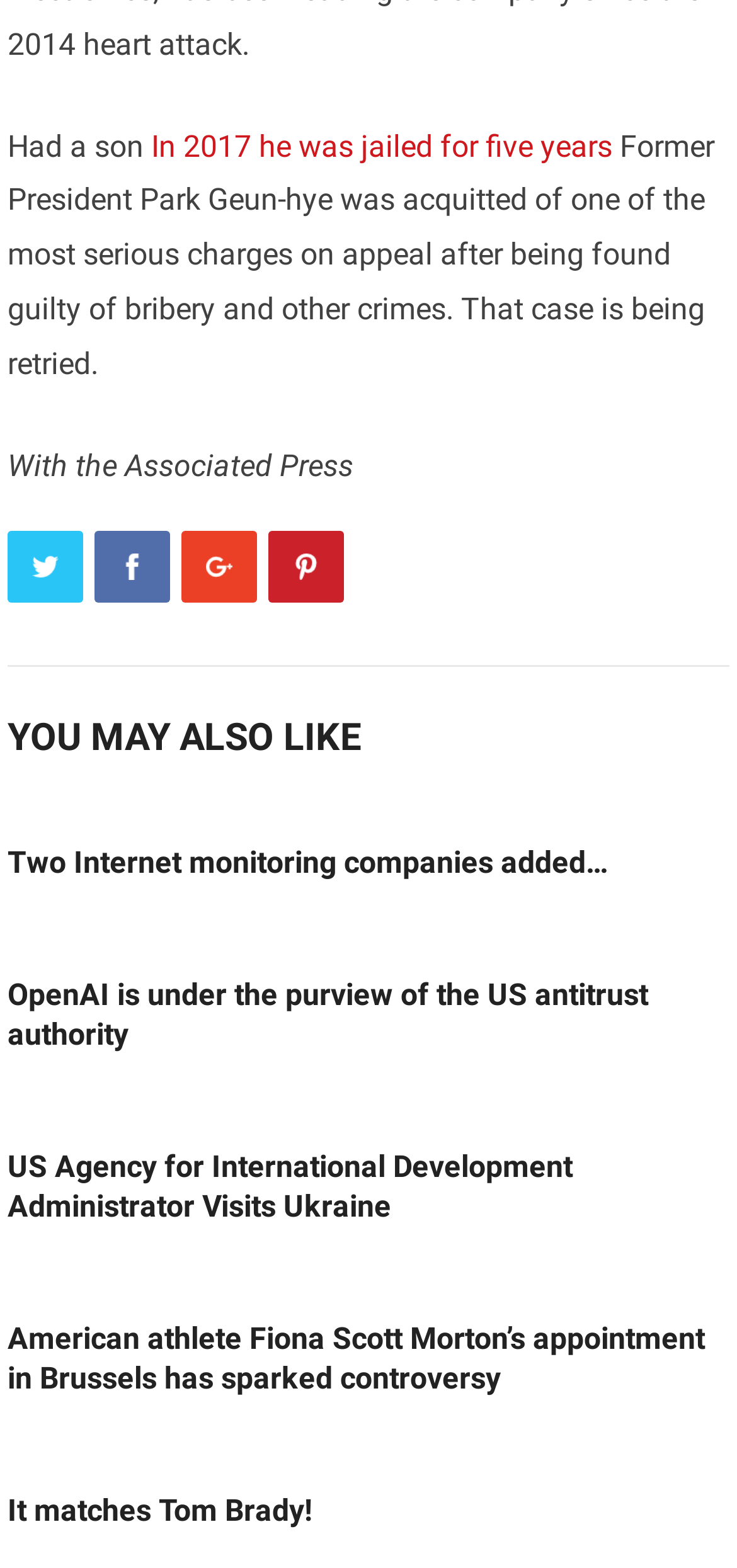Please determine the bounding box coordinates of the clickable area required to carry out the following instruction: "Read more about Former President Park Geun-hye". The coordinates must be four float numbers between 0 and 1, represented as [left, top, right, bottom].

[0.205, 0.082, 0.831, 0.104]